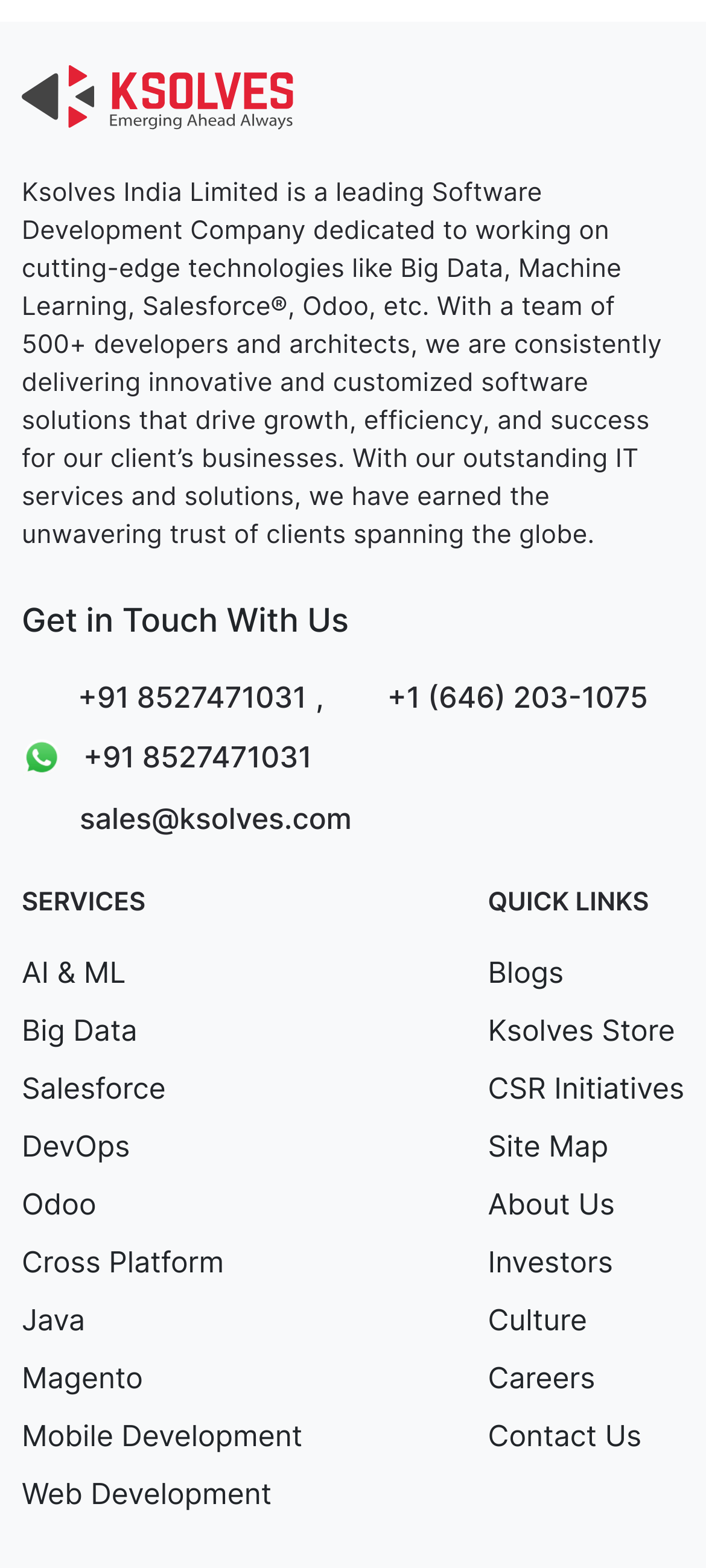Could you specify the bounding box coordinates for the clickable section to complete the following instruction: "Learn more about AI & ML services"?

[0.031, 0.608, 0.178, 0.631]